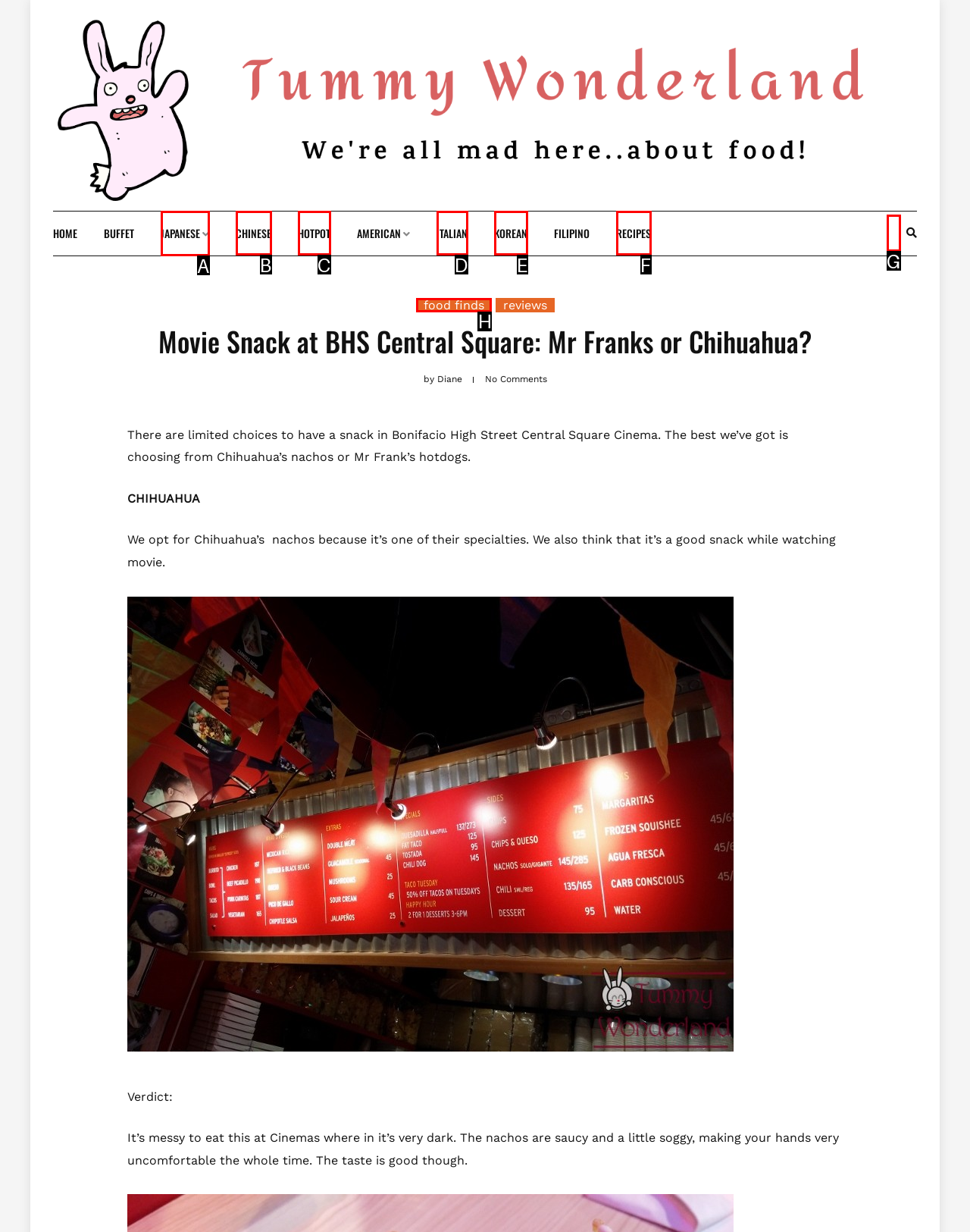Which option should I select to accomplish the task: Select English language? Respond with the corresponding letter from the given choices.

None